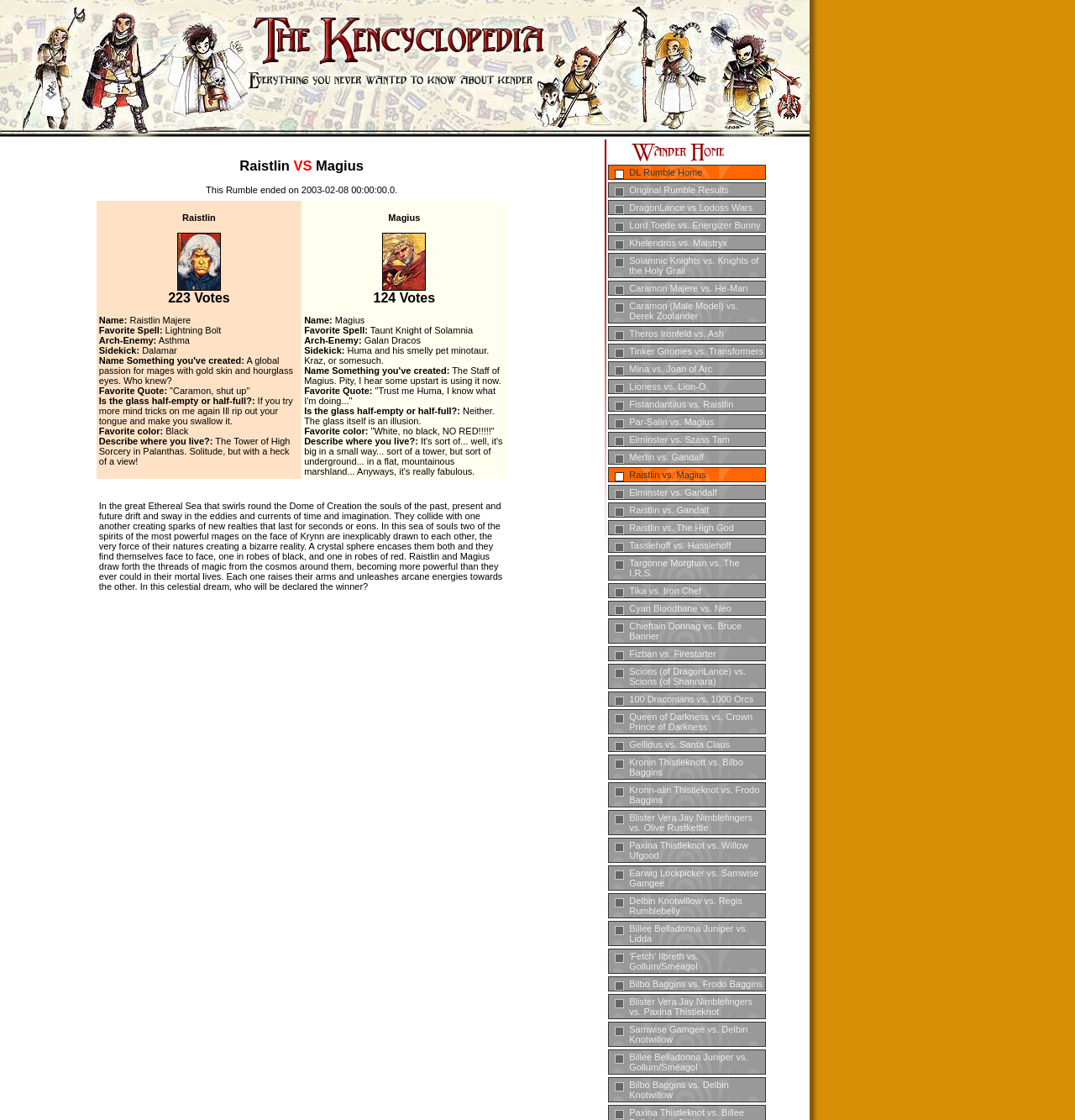Generate a comprehensive caption for the webpage you are viewing.

This webpage is about a fictional character matchup, specifically a "rumble" between two powerful mages, Raistlin and Magius, from the DragonLance universe. The page is divided into sections, with a heading "Raistlin VS Magius" at the top.

In the top-left corner, there is a link and an image, which appears to be a logo or a banner. Below this, there is a table with two rows, each containing information about one of the mages. The information includes their name, favorite spell, arch-enemy, sidekick, and other details. Each mage's information is accompanied by an image.

Below the table, there is a long paragraph describing the scenario of the rumble, where the two mages are drawn to each other and engage in a magical battle.

On the right side of the page, there are multiple links to other pages, each with a different matchup or scenario. These links are arranged vertically, with the top link being "Wander Home" and the rest being various other matchups, such as "DL Rumble Home", "Original Rumble Results", and others.

Overall, the page appears to be a fan-made website dedicated to fictional character matchups, with a focus on the DragonLance universe.